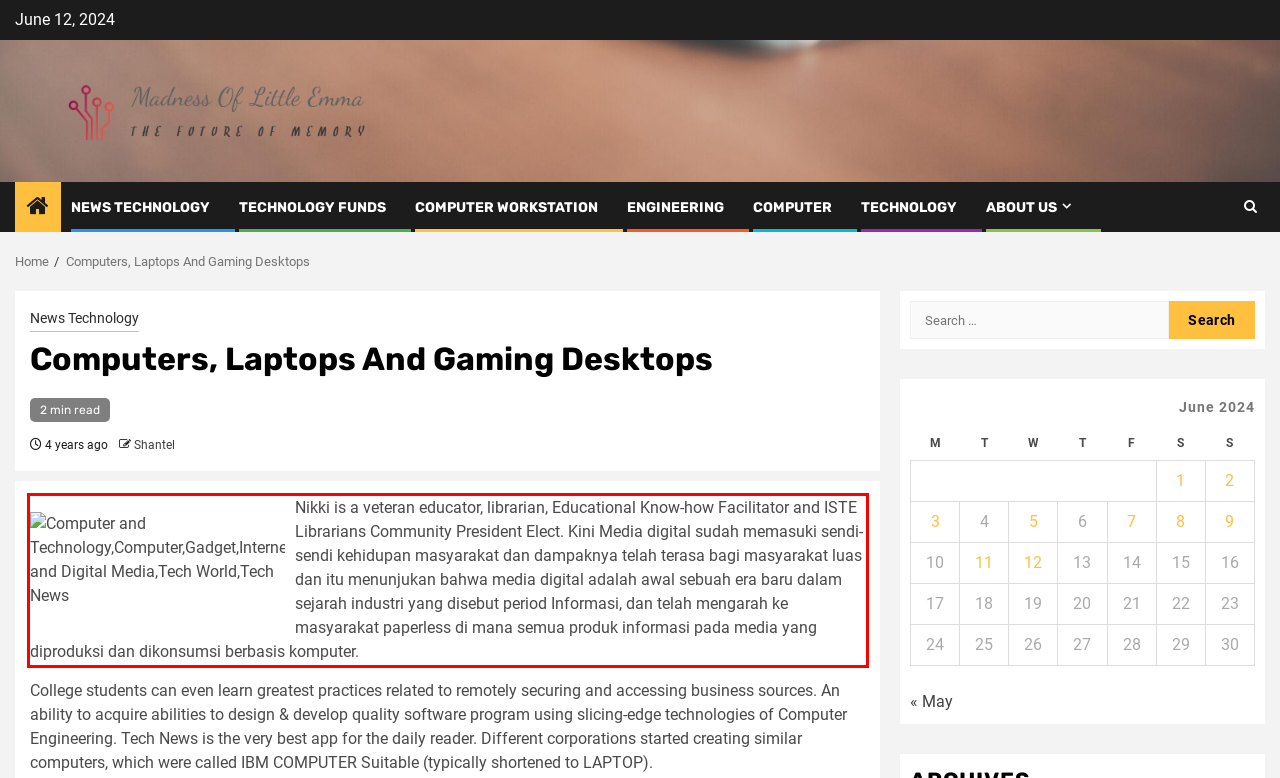Review the webpage screenshot provided, and perform OCR to extract the text from the red bounding box.

Nikki is a veteran educator, librarian, Educational Know-how Facilitator and ISTE Librarians Community President Elect. Kini Media digital sudah memasuki sendi-sendi kehidupan masyarakat dan dampaknya telah terasa bagi masyarakat luas dan itu menunjukan bahwa media digital adalah awal sebuah era baru dalam sejarah industri yang disebut period Informasi, dan telah mengarah ke masyarakat paperless di mana semua produk informasi pada media yang diproduksi dan dikonsumsi berbasis komputer.